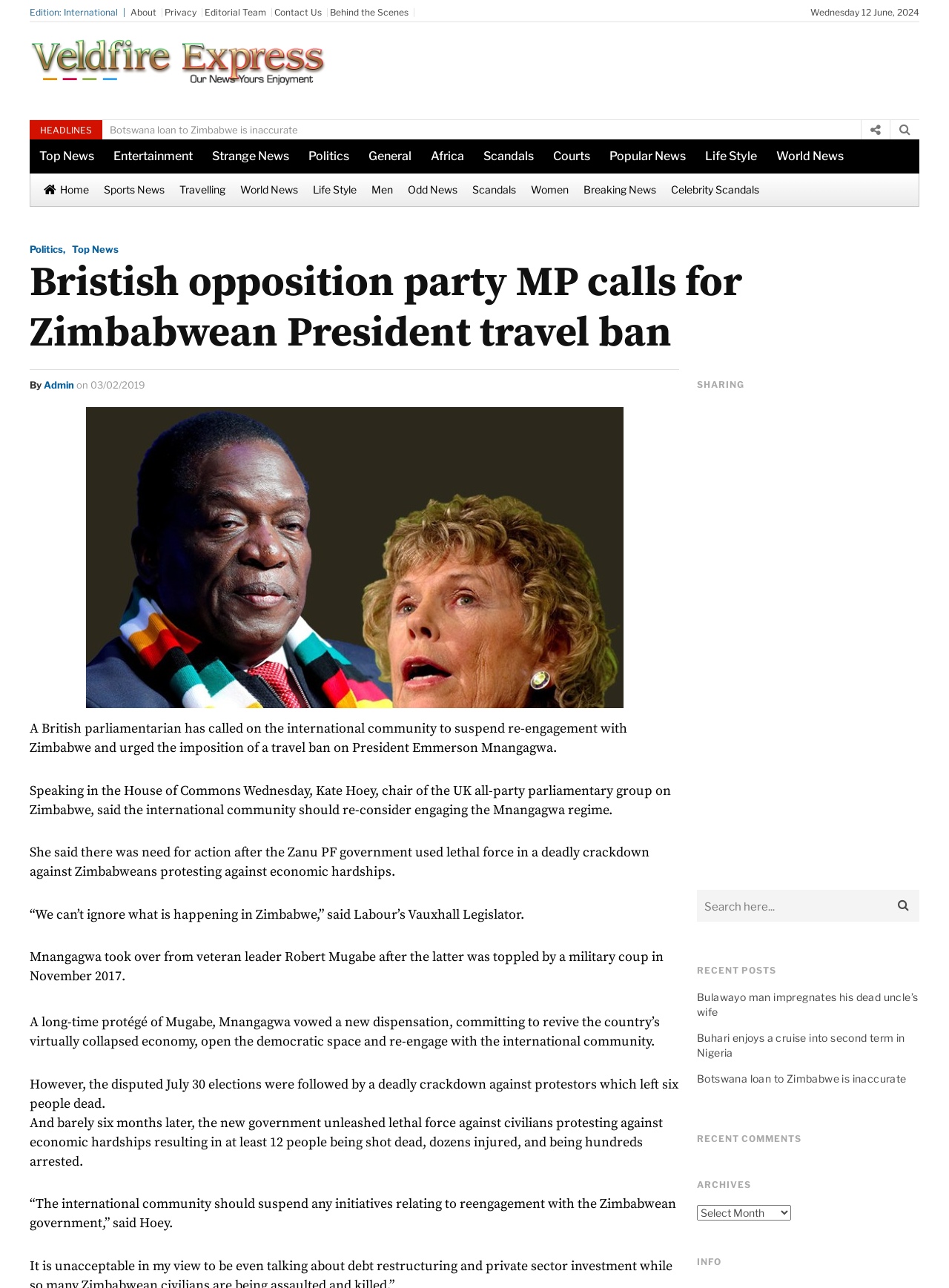What is the name of the British parliamentarian?
From the screenshot, supply a one-word or short-phrase answer.

Kate Hoey